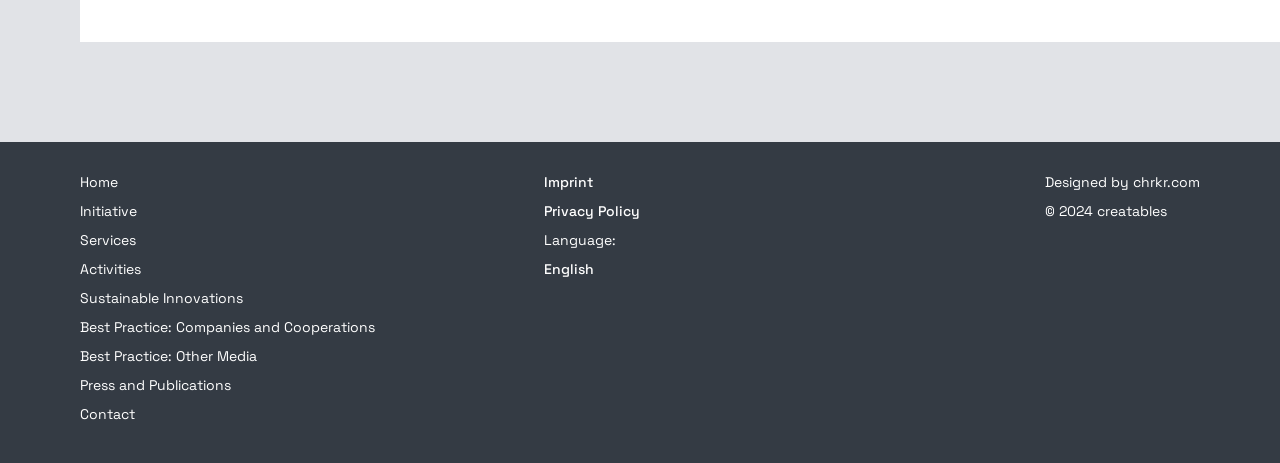Locate the coordinates of the bounding box for the clickable region that fulfills this instruction: "view initiatives".

[0.062, 0.434, 0.293, 0.497]